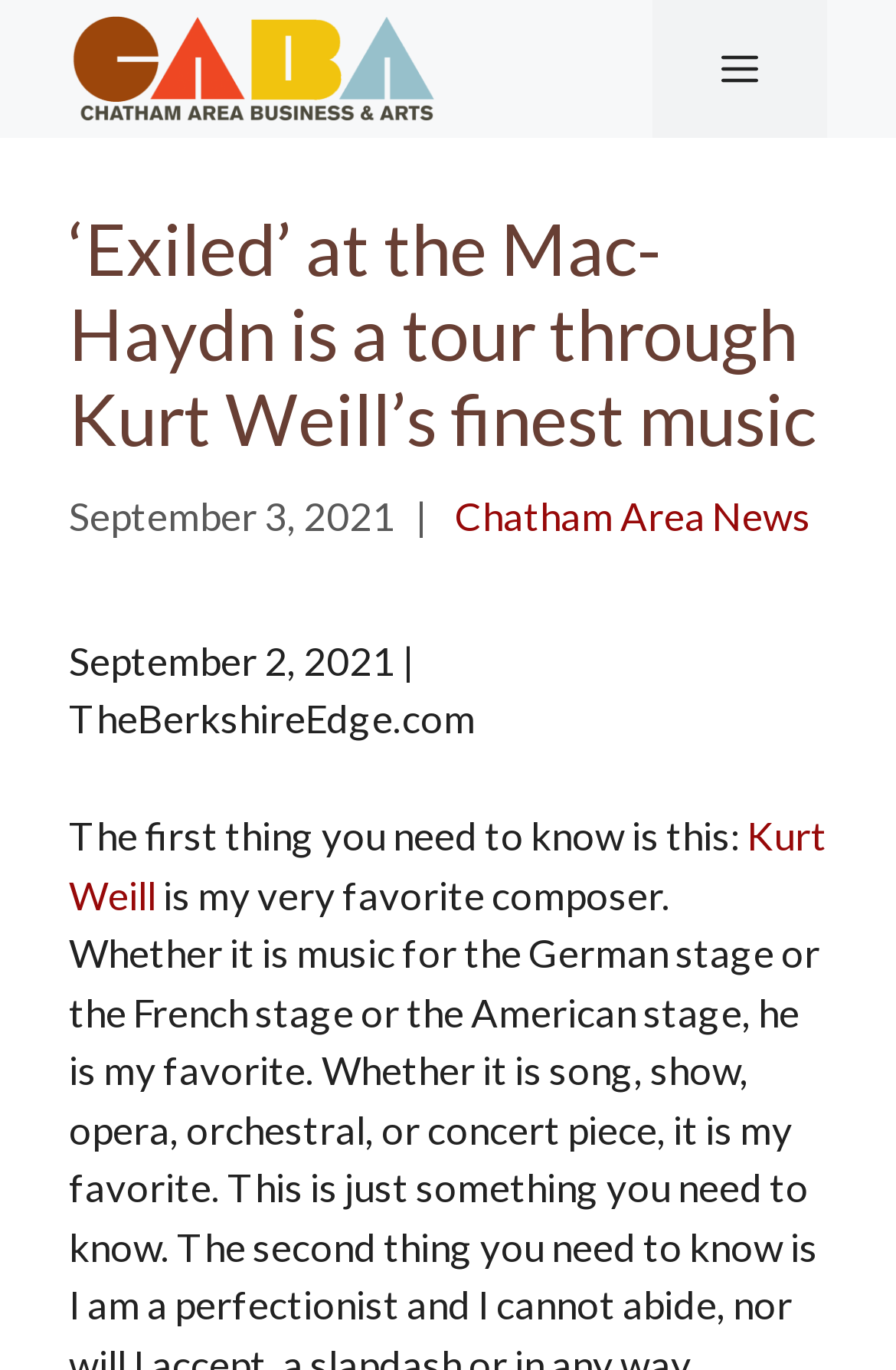Analyze the image and provide a detailed answer to the question: What is the name of the website?

The name of the website is mentioned in the text 'September 2, 2021 | TheBerkshireEdge.com' which is located below the main heading.